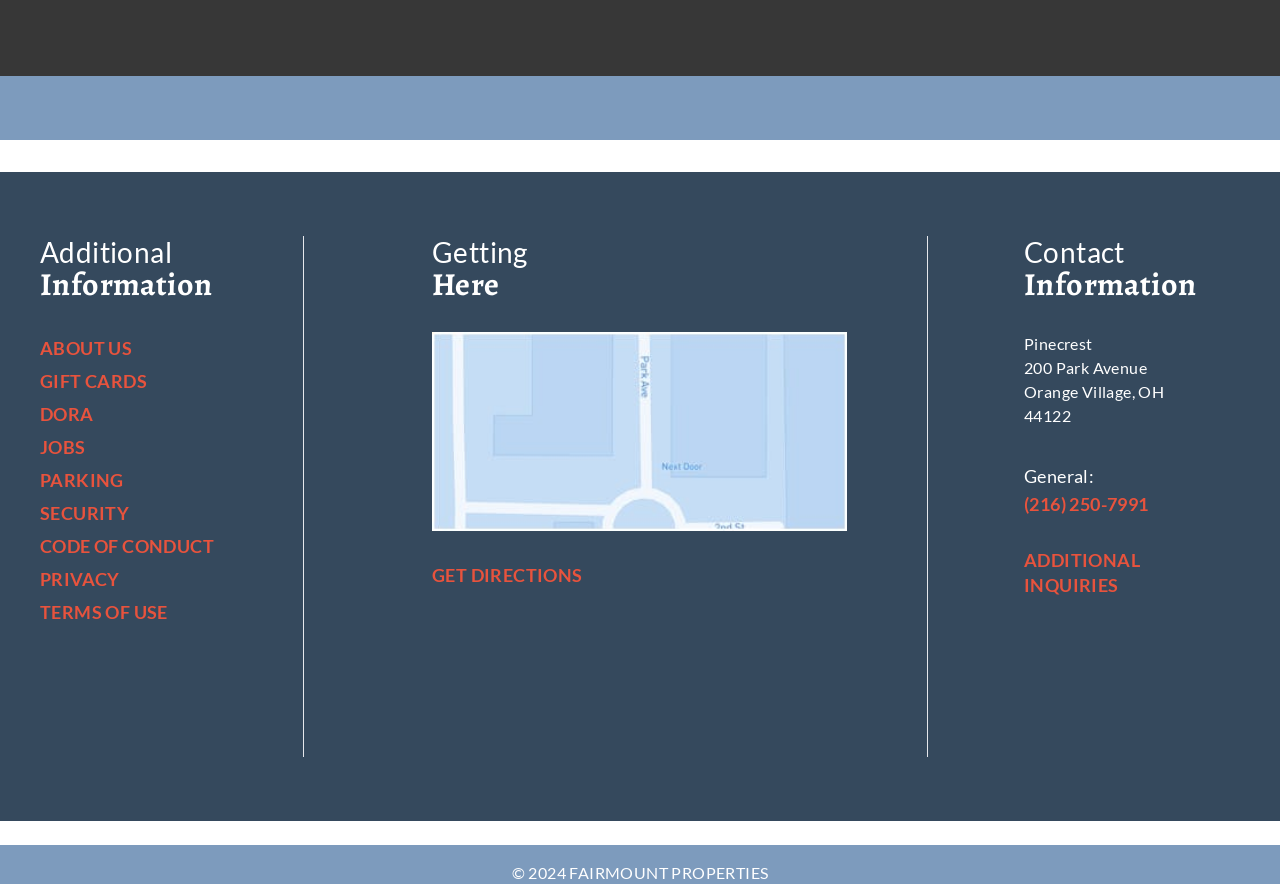Bounding box coordinates are to be given in the format (top-left x, top-left y, bottom-right x, bottom-right y). All values must be floating point numbers between 0 and 1. Provide the bounding box coordinate for the UI element described as: 1469

None